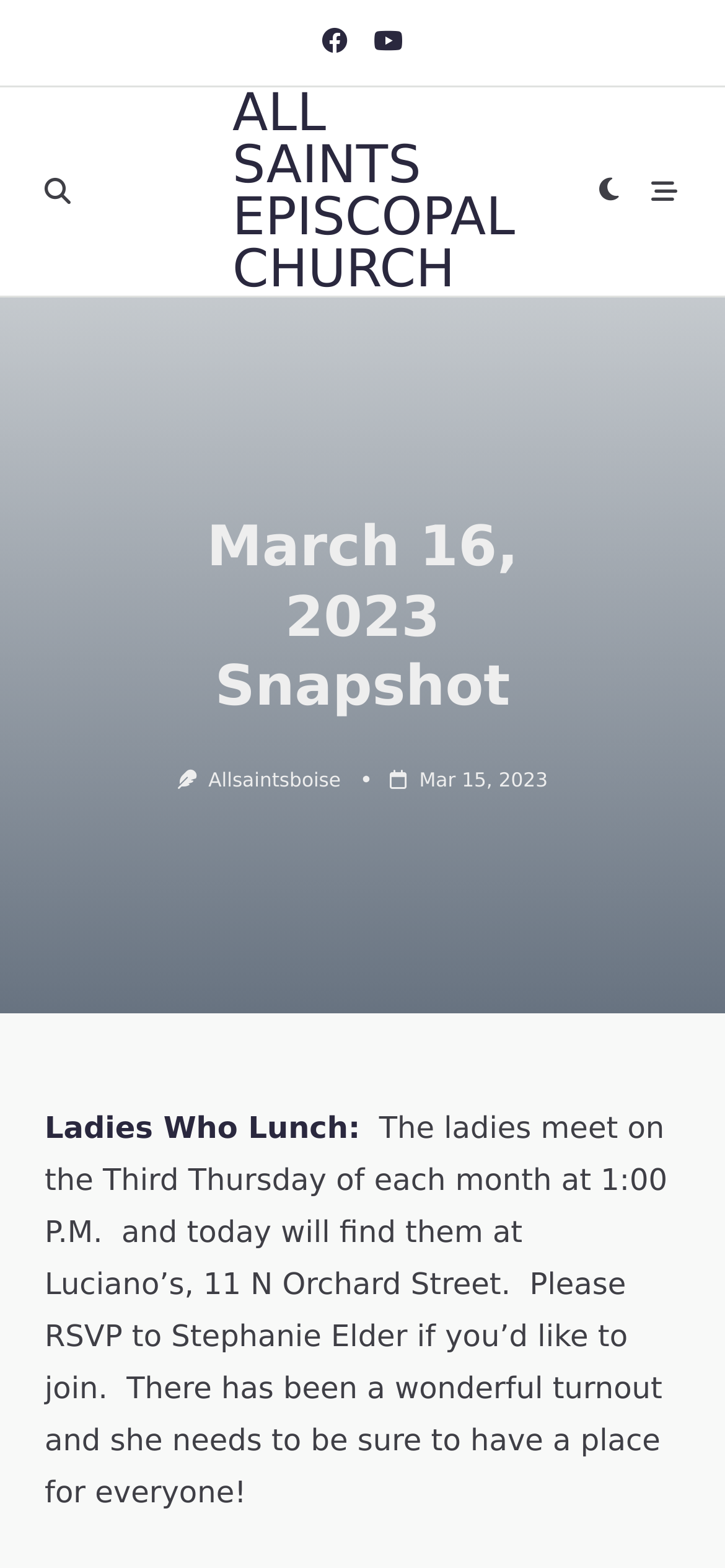Please find and generate the text of the main header of the webpage.

March 16, 2023 Snapshot